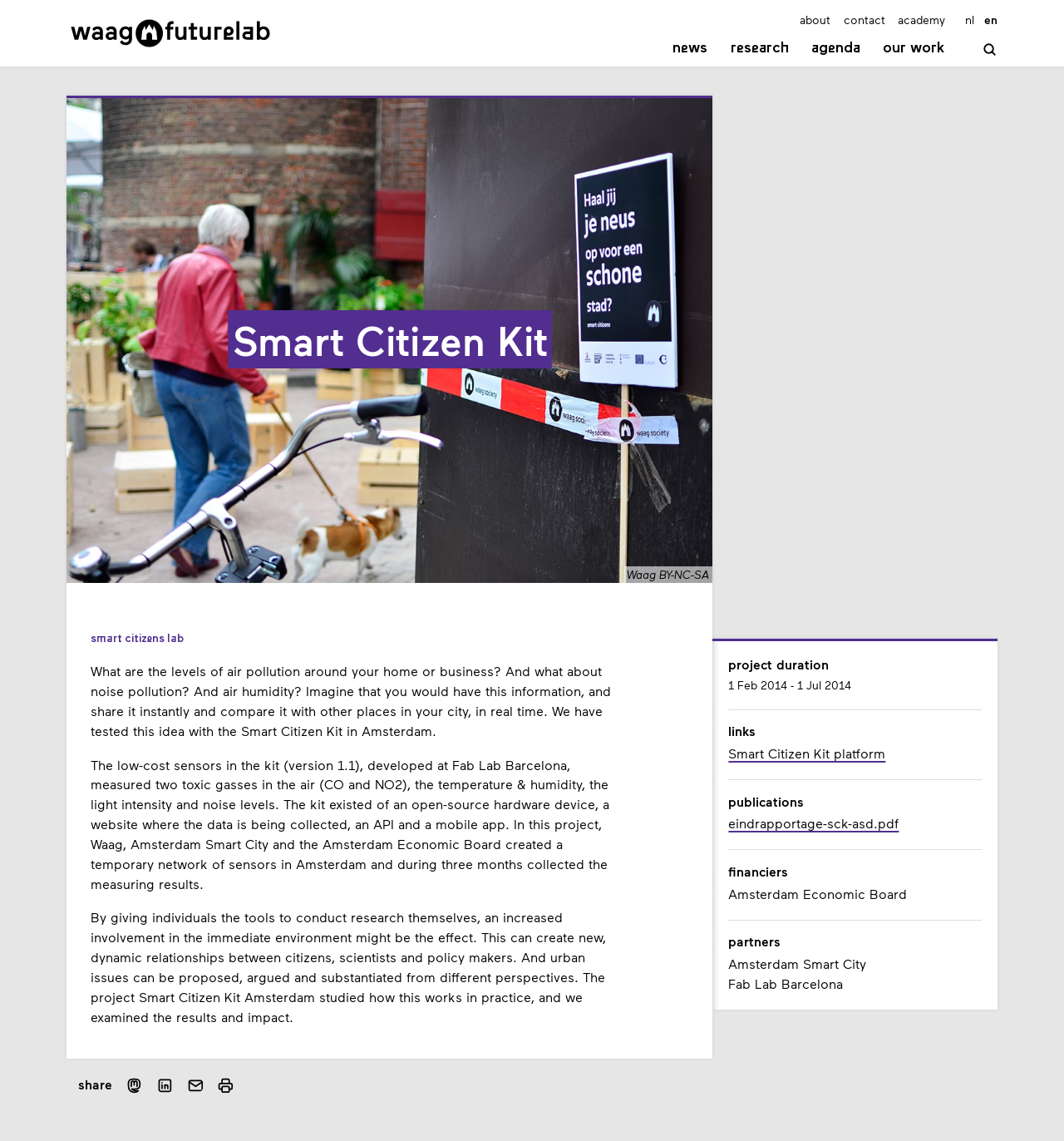Identify the bounding box coordinates necessary to click and complete the given instruction: "share on Mastodon".

[0.118, 0.944, 0.134, 0.959]